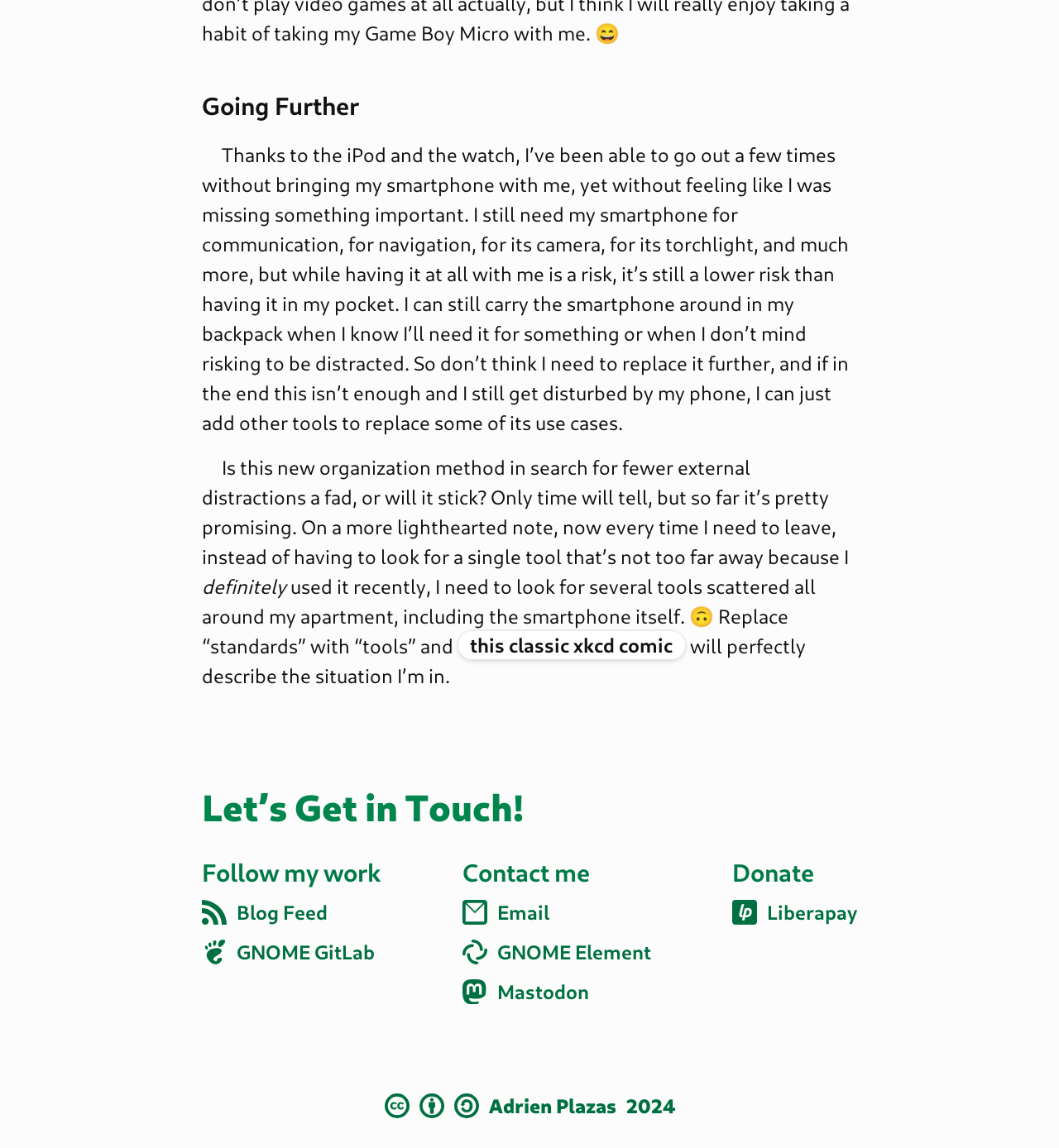What is the author's name?
Provide a thorough and detailed answer to the question.

The author's name can be found at the bottom of the webpage, in the site copyright section, where it is written as 'Adrien Plazas'.